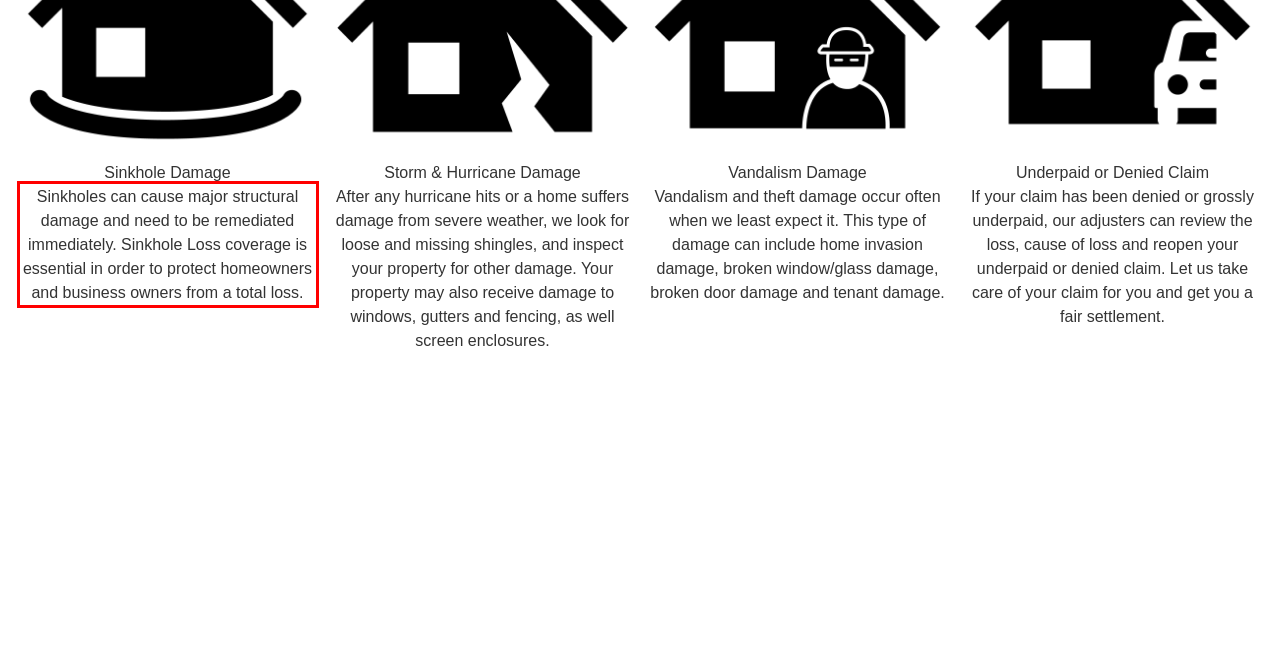Please perform OCR on the text content within the red bounding box that is highlighted in the provided webpage screenshot.

Sinkholes can cause major structural damage and need to be remediated immediately. Sinkhole Loss coverage is essential in order to protect homeowners and business owners from a total loss.